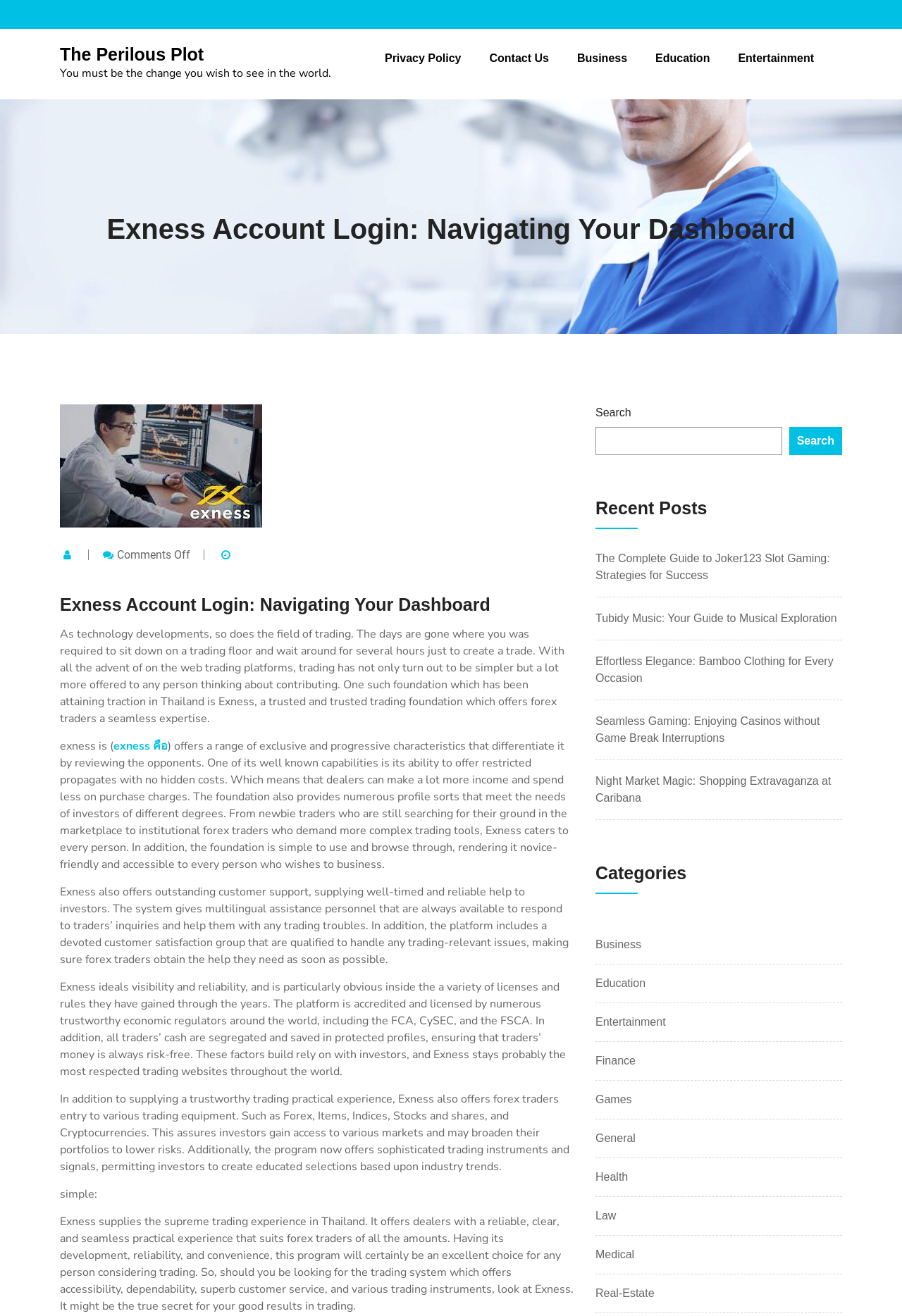What is the name of the trading platform?
Please provide a detailed answer to the question.

Based on the webpage content, I found that the trading platform being discussed is Exness, which is a trusted and reliable trading foundation that offers forex traders a seamless experience.